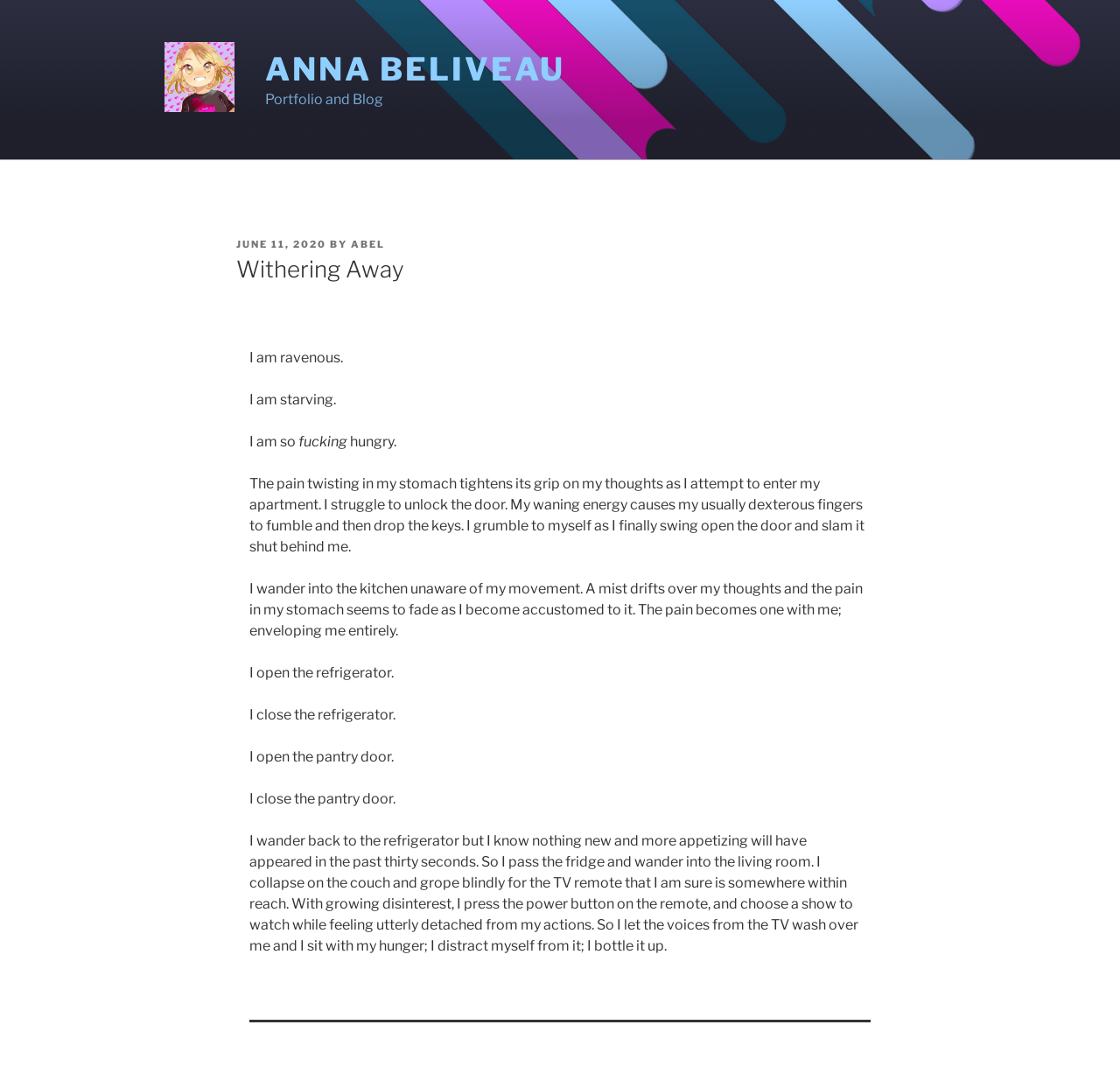Using the image as a reference, answer the following question in as much detail as possible:
What is the author feeling?

The author is feeling hungry, which can be inferred from the text content of the webpage, specifically the sentences 'I am ravenous.', 'I am starving.', and 'I am so fucking hungry.' which describe the author's emotional state.